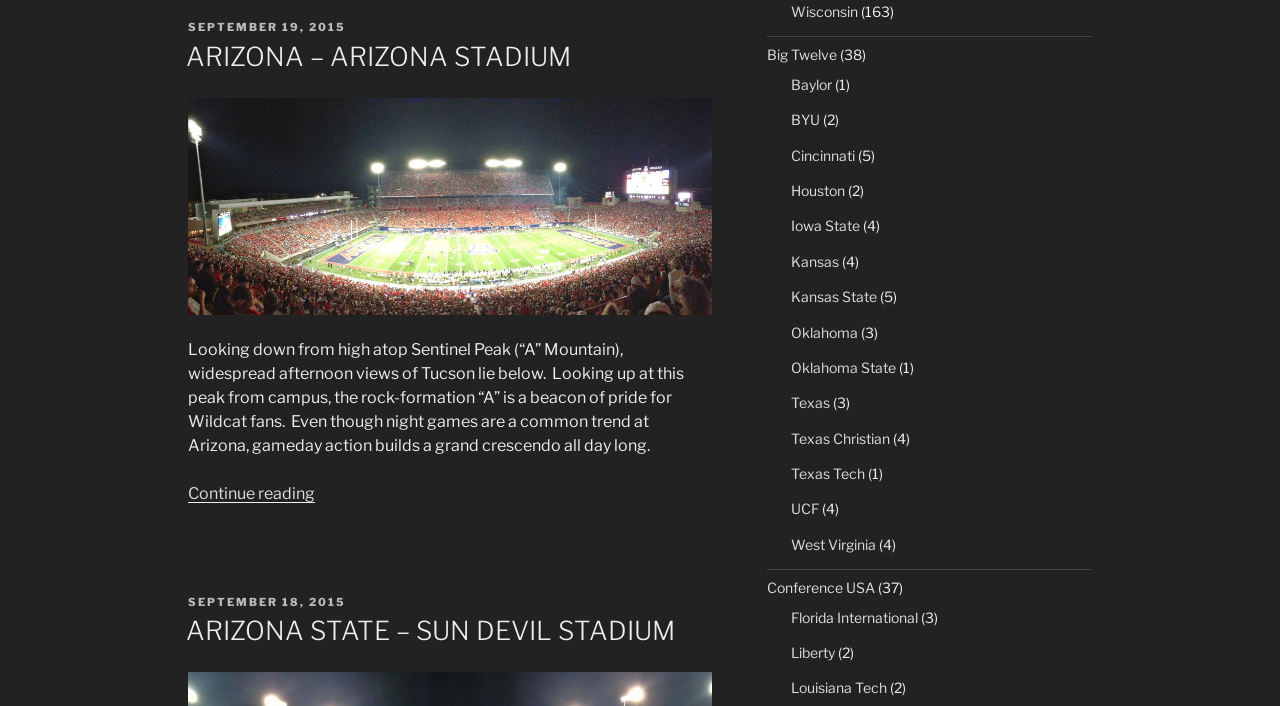Provide the bounding box coordinates for the area that should be clicked to complete the instruction: "Click on the link to view Conference USA".

[0.599, 0.82, 0.683, 0.845]